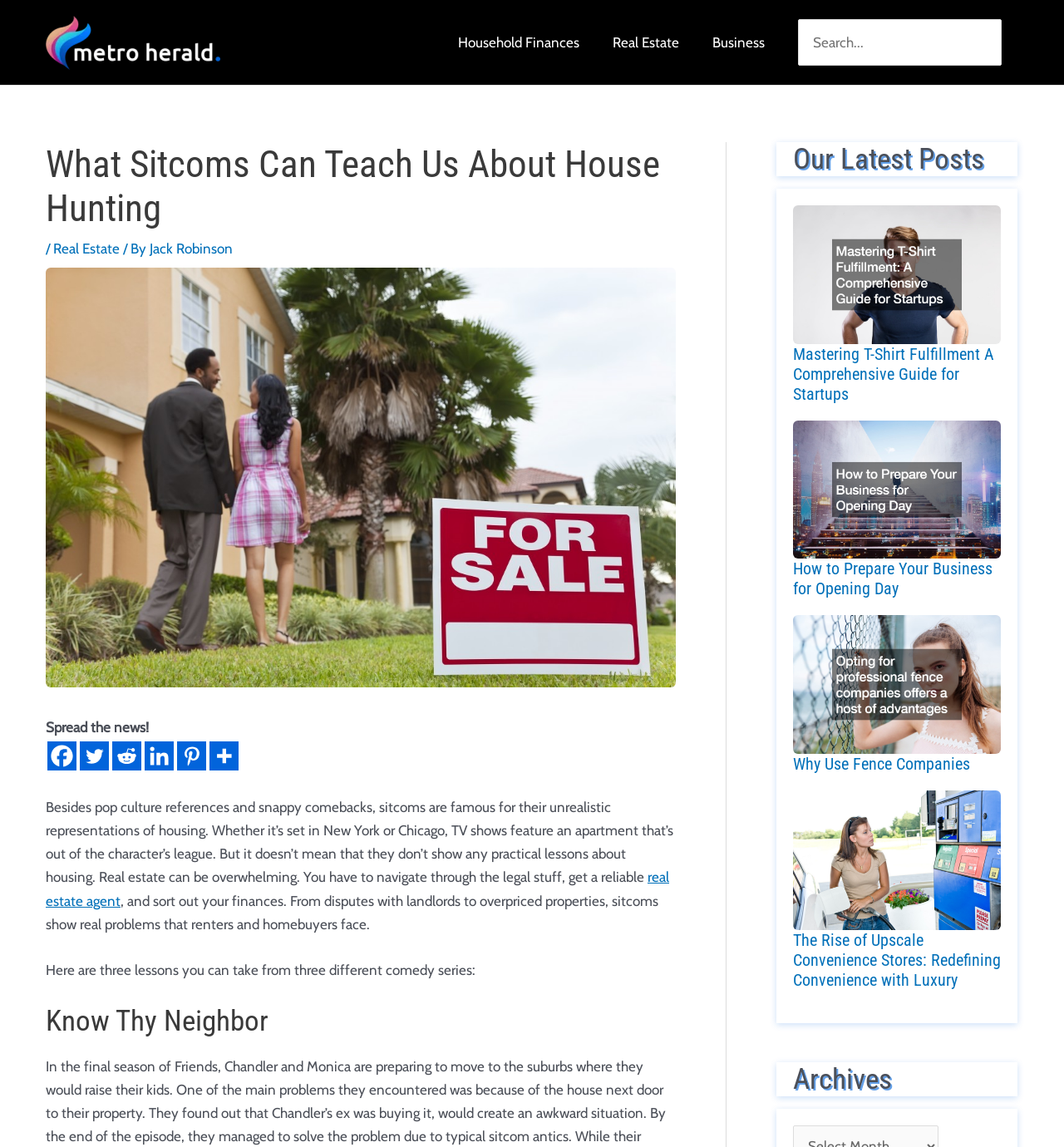Predict the bounding box coordinates of the UI element that matches this description: "parent_node: Search for: name="s" placeholder="Search..."". The coordinates should be in the format [left, top, right, bottom] with each value between 0 and 1.

[0.751, 0.018, 0.941, 0.056]